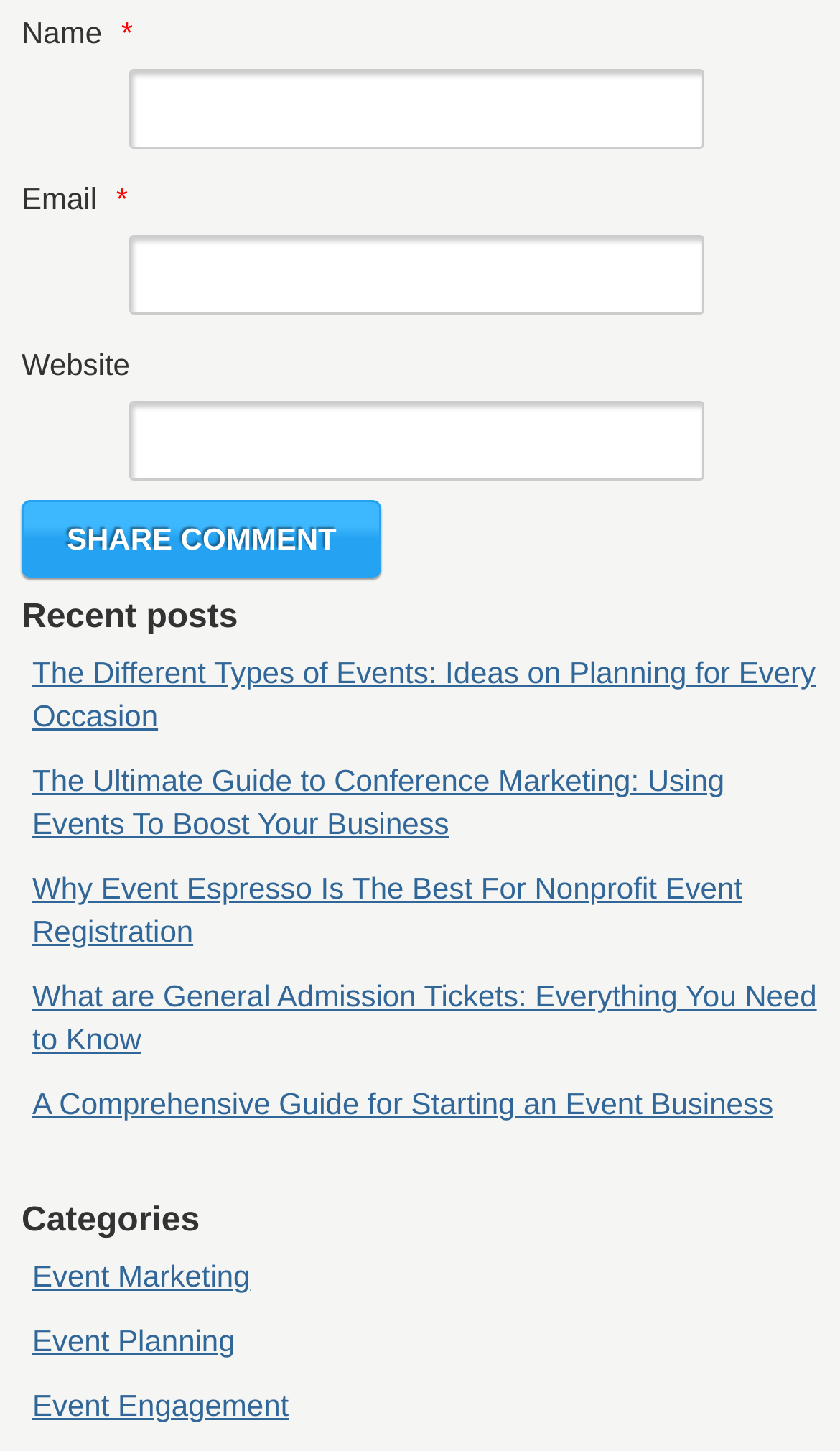What is the purpose of the 'Share Comment' button?
Using the information from the image, answer the question thoroughly.

The 'Share Comment' button is located below the text boxes for 'Name', 'Email', and 'Website', suggesting that it is related to submitting a comment. The button's text 'SHARE COMMENT' further supports this conclusion.